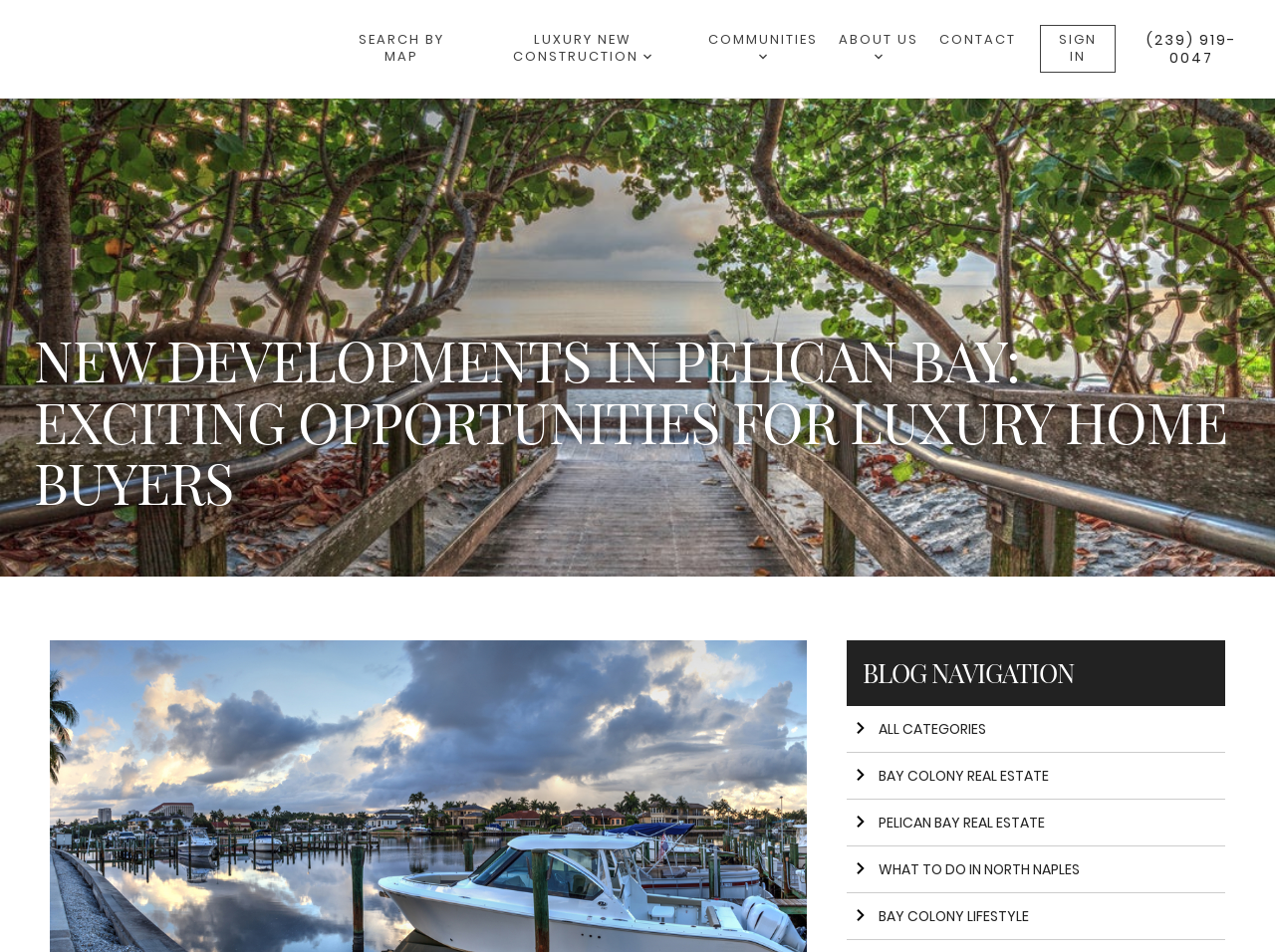Find the bounding box coordinates for the HTML element described as: "Arrow right All Categories". The coordinates should consist of four float values between 0 and 1, i.e., [left, top, right, bottom].

[0.664, 0.741, 0.961, 0.79]